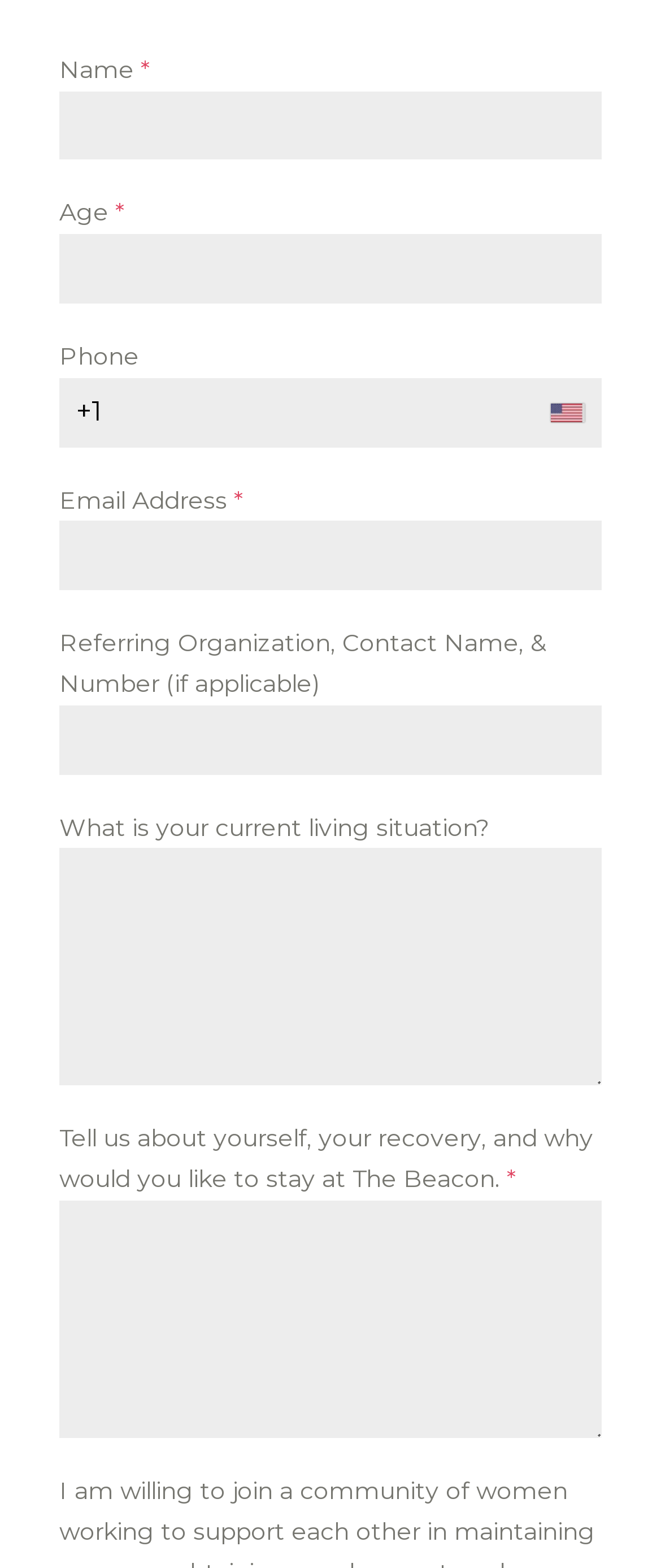Please provide the bounding box coordinates for the element that needs to be clicked to perform the following instruction: "Input your email address". The coordinates should be given as four float numbers between 0 and 1, i.e., [left, top, right, bottom].

[0.09, 0.332, 0.91, 0.377]